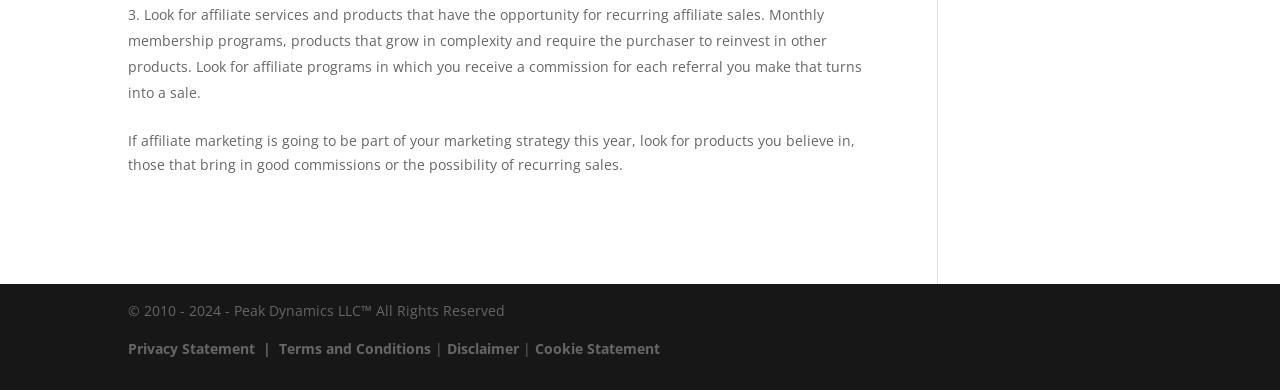Based on what you see in the screenshot, provide a thorough answer to this question: What type of sales are recommended?

The webpage recommends looking for affiliate services and products that have the opportunity for recurring affiliate sales, as stated in the text 'Look for affiliate services and products that have the opportunity for recurring affiliate sales...'.